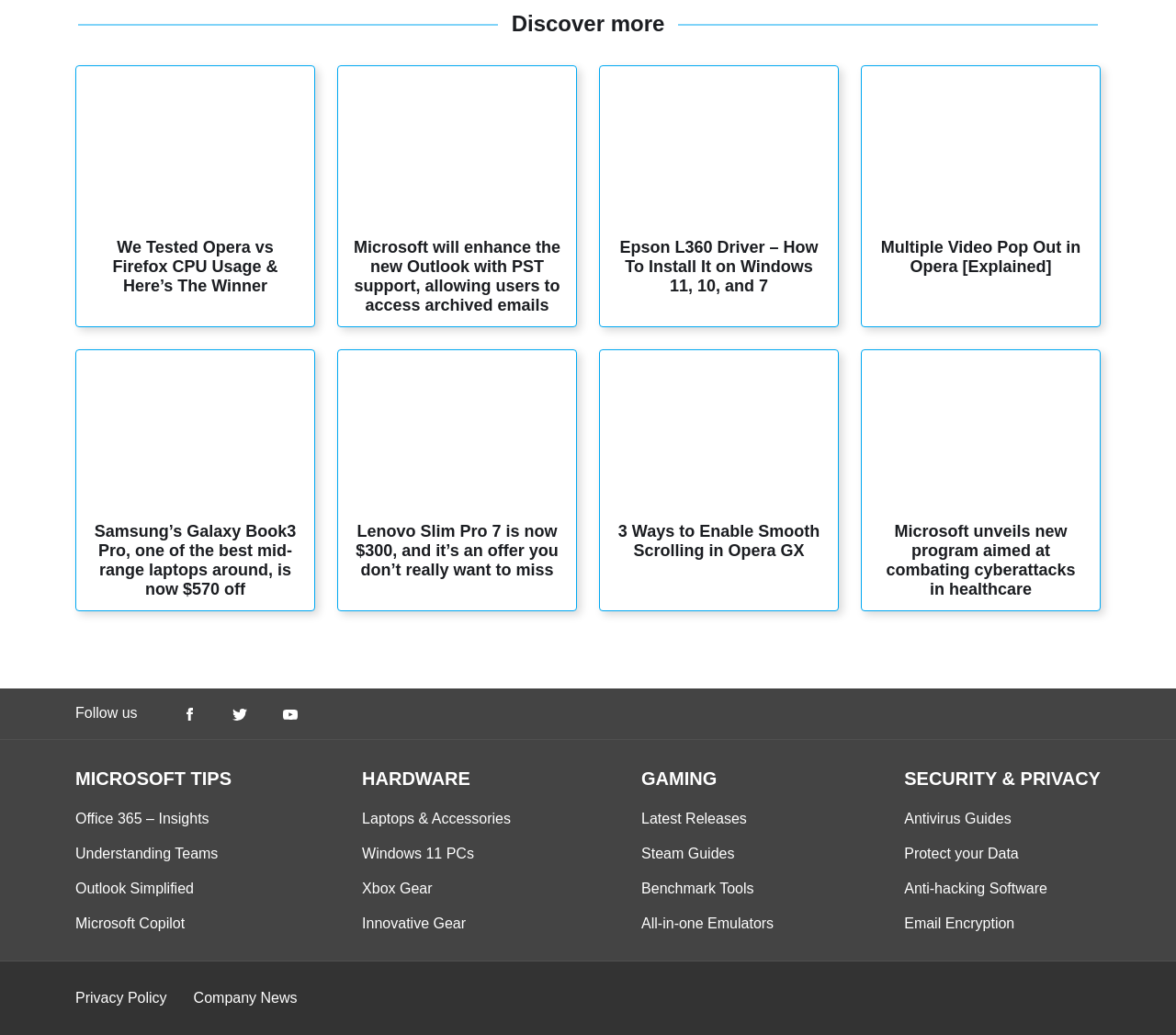Predict the bounding box of the UI element that fits this description: "Office 365 – Insights".

[0.064, 0.783, 0.178, 0.798]